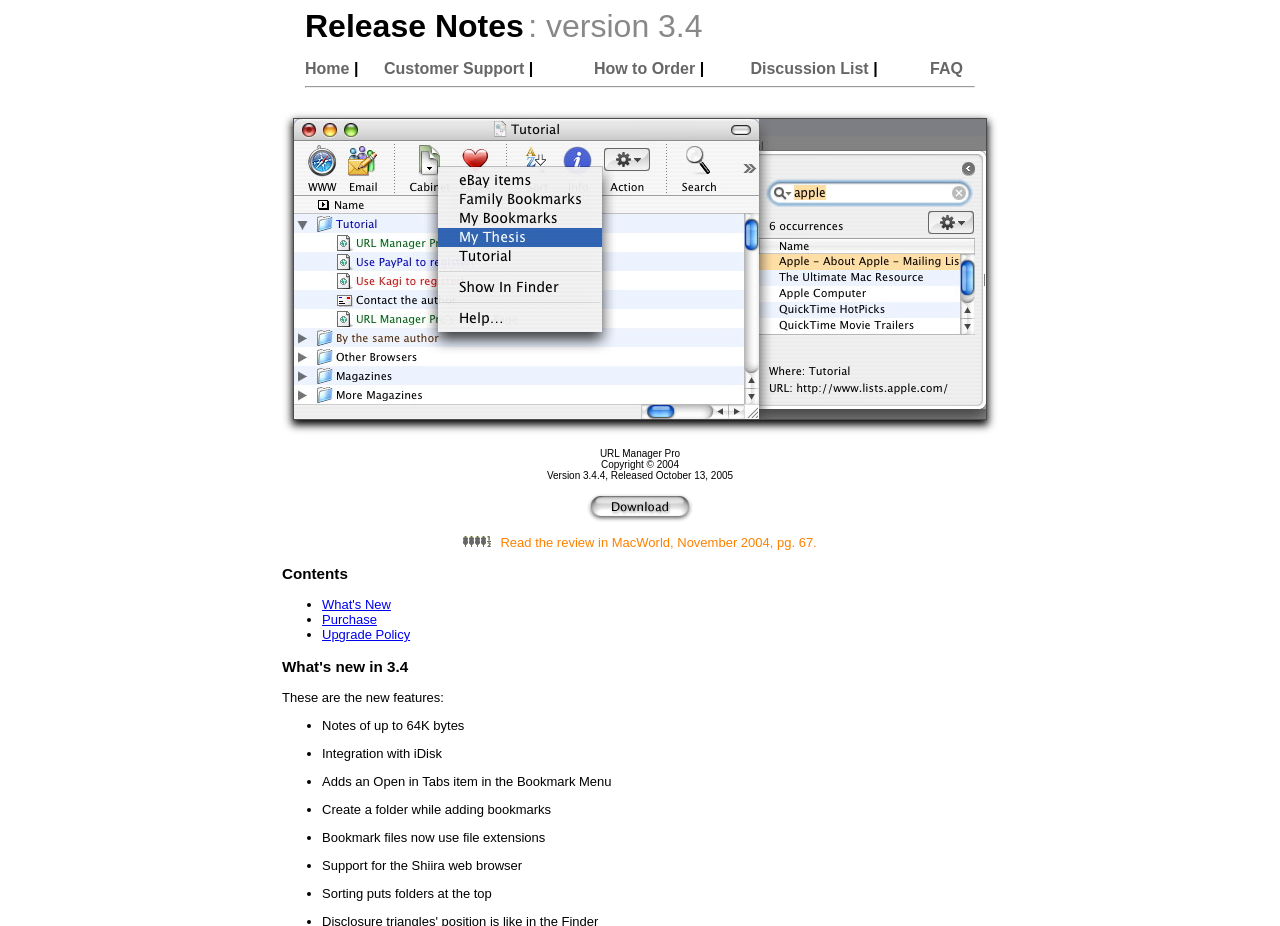Extract the bounding box coordinates of the UI element described: "How to Order". Provide the coordinates in the format [left, top, right, bottom] with values ranging from 0 to 1.

[0.464, 0.065, 0.543, 0.083]